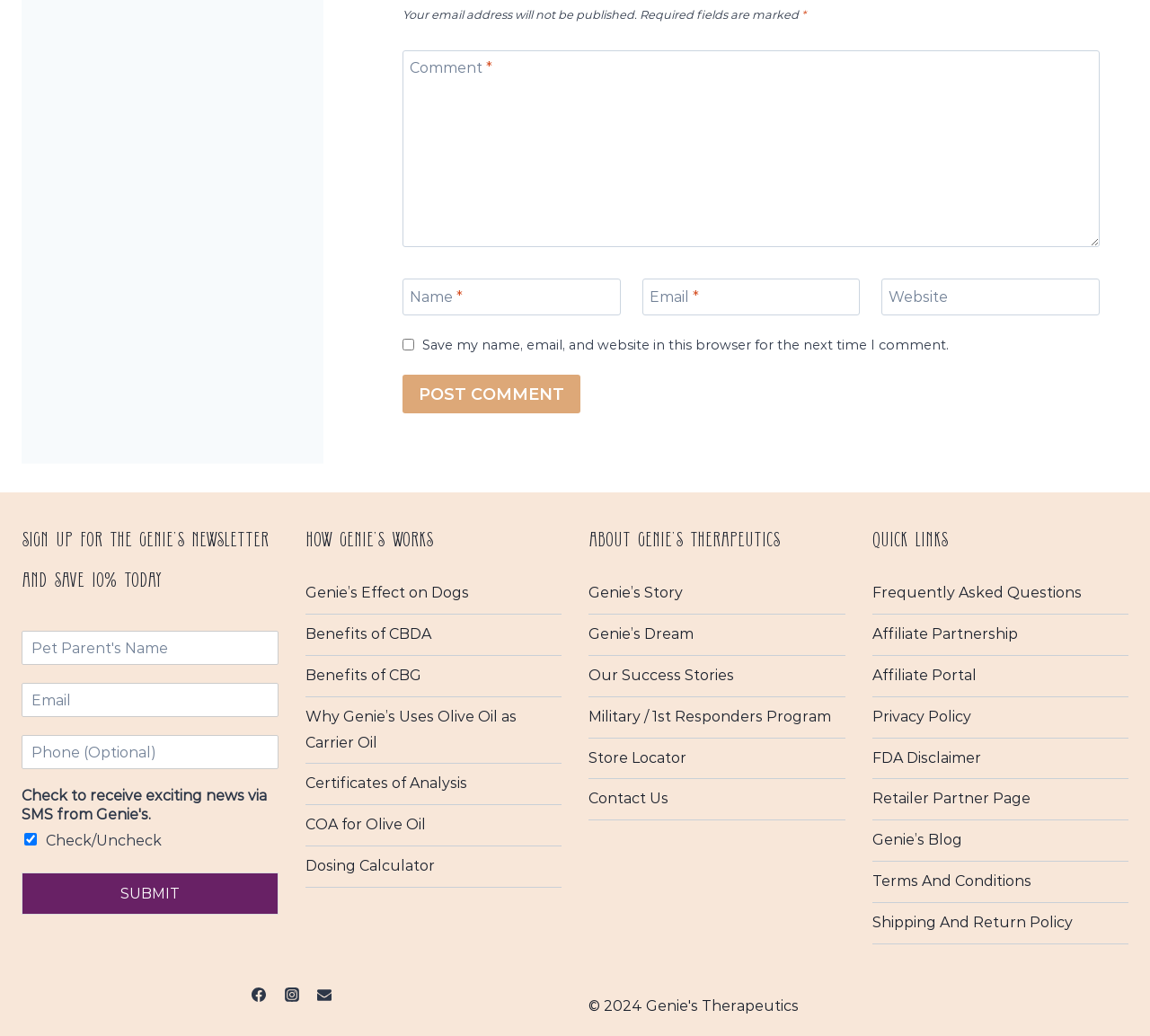Can you specify the bounding box coordinates for the region that should be clicked to fulfill this instruction: "Sign up for the newsletter".

[0.019, 0.842, 0.242, 0.883]